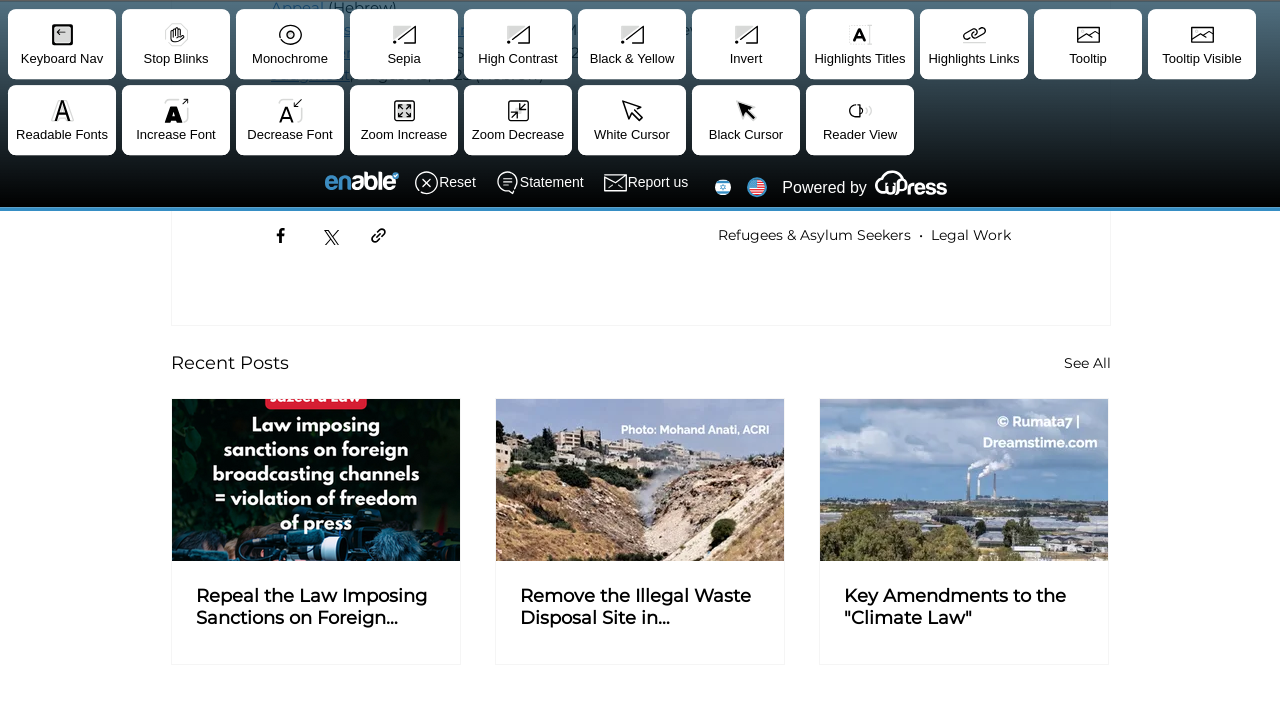Please answer the following question using a single word or phrase: What is the language of the webpage?

Hebrew